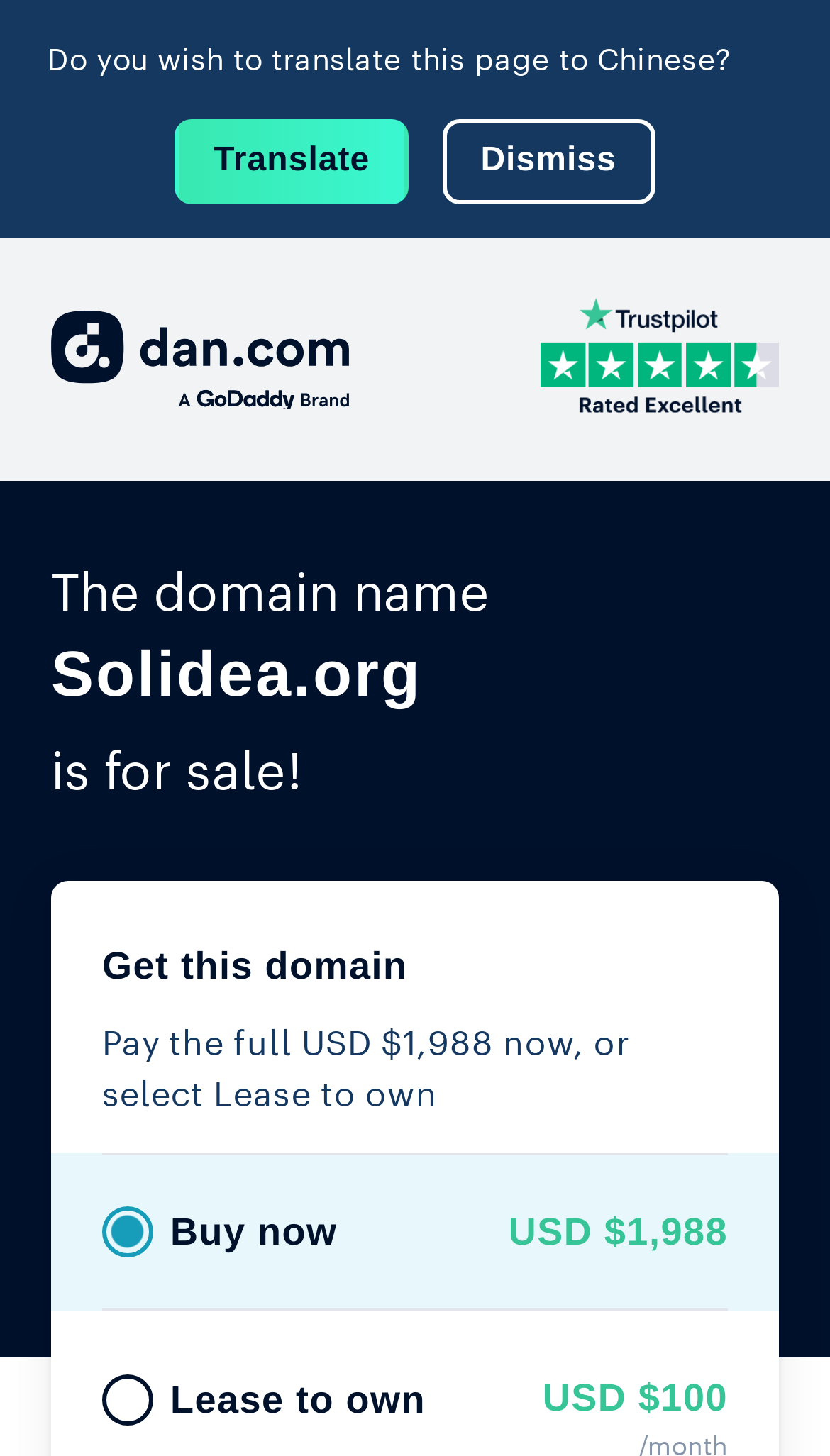Construct a comprehensive description capturing every detail on the webpage.

The webpage appears to be a domain name sales page for Solidea.org. At the top, there is a translation option, allowing users to translate the page to Chinese, with a "Translate" and "Dismiss" button next to it. Below this, there are two links, one of which is a Trustpilot logo, accompanied by an image.

The main content of the page is focused on the sale of the domain name Solidea.org, with a heading stating the domain name and a description "is for sale!" below it. There is a section titled "Get this domain" with two options: "Buy now" and "Lease to own", each with their respective prices, USD $1,988 and USD $100.

At the bottom of the page, there is a cookie policy notification, with a button to "We use cookies Read more" and an image next to it. Below this, there is a paragraph of text explaining the use of cookies on the website, with links to the "Cookie Policy" and "Privacy Policy". There are also three buttons: "Manage cookies", "Essential only", and "Accept all", allowing users to manage their cookie preferences.

Overall, the webpage is focused on selling the domain name Solidea.org, with additional information and options related to cookies and privacy policies.